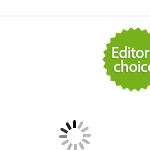Answer succinctly with a single word or phrase:
What recognition has this elliptical received?

Editor's Choice